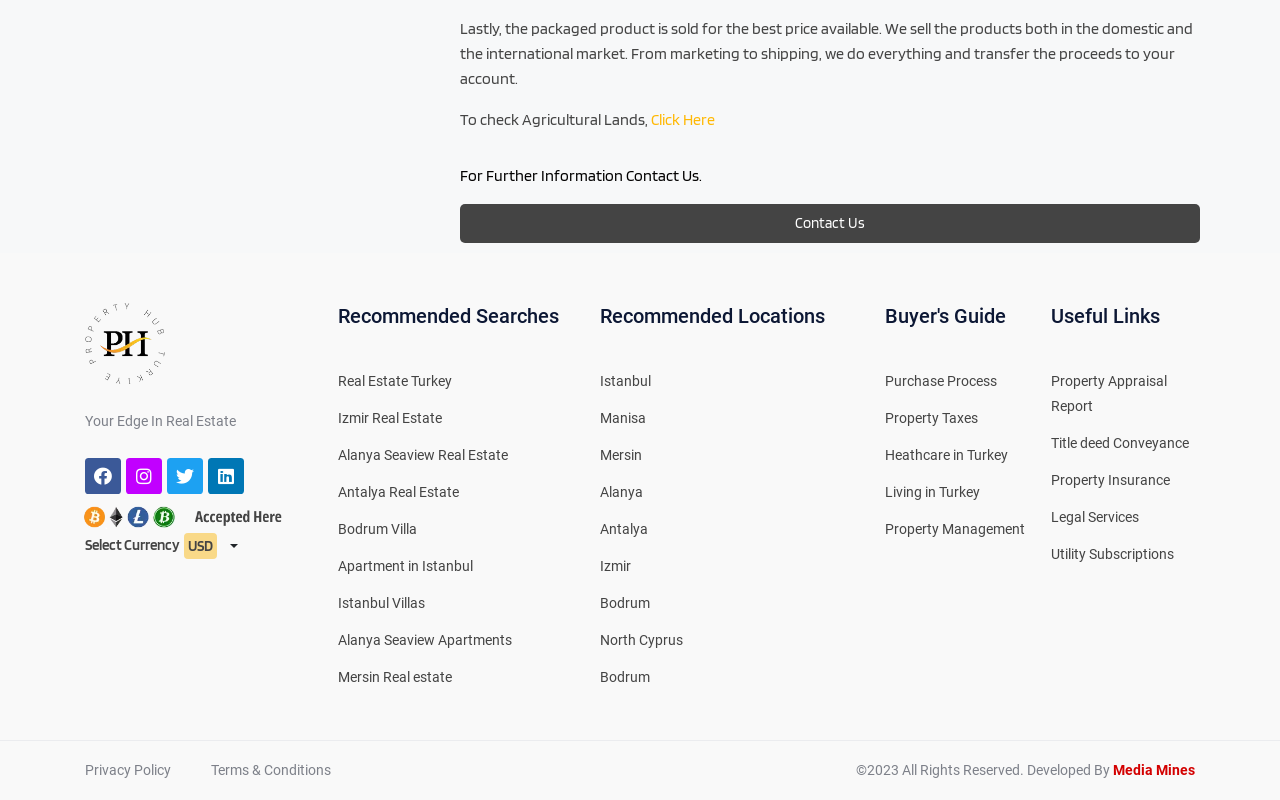What is the default currency?
Answer the question in a detailed and comprehensive manner.

The default currency is USD, as indicated by the button 'USD' with the hasPopup: menu expanded: True attribute.